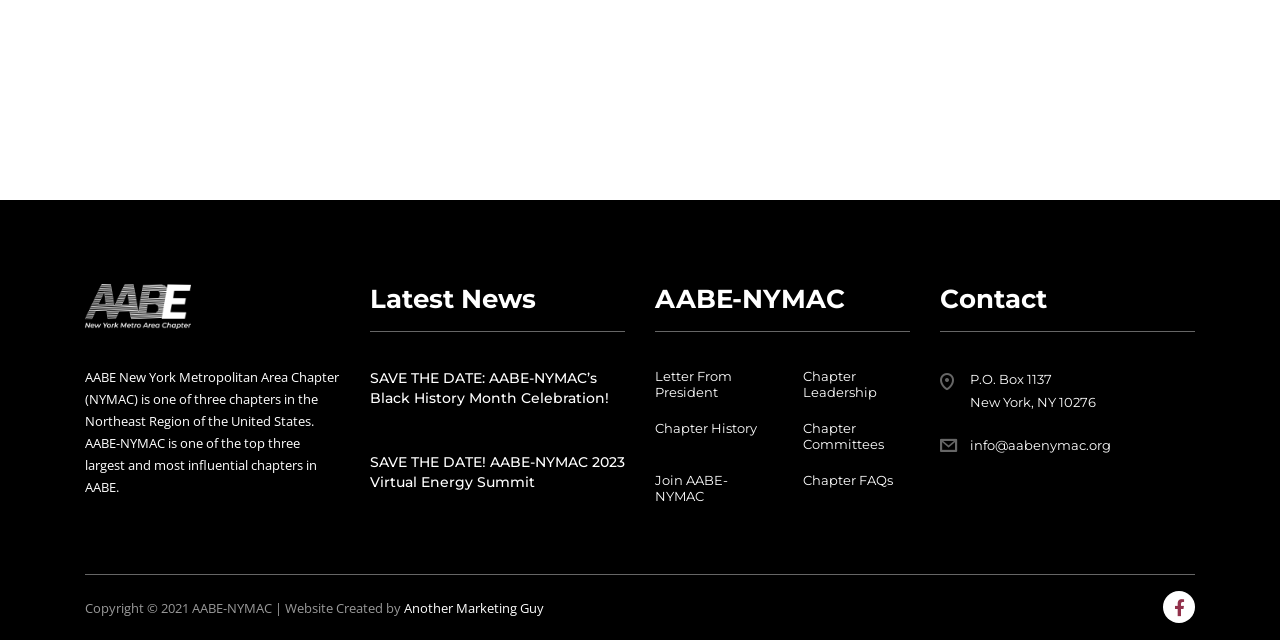Given the webpage screenshot and the description, determine the bounding box coordinates (top-left x, top-left y, bottom-right x, bottom-right y) that define the location of the UI element matching this description: Join AABE-NYMAC

[0.512, 0.738, 0.596, 0.788]